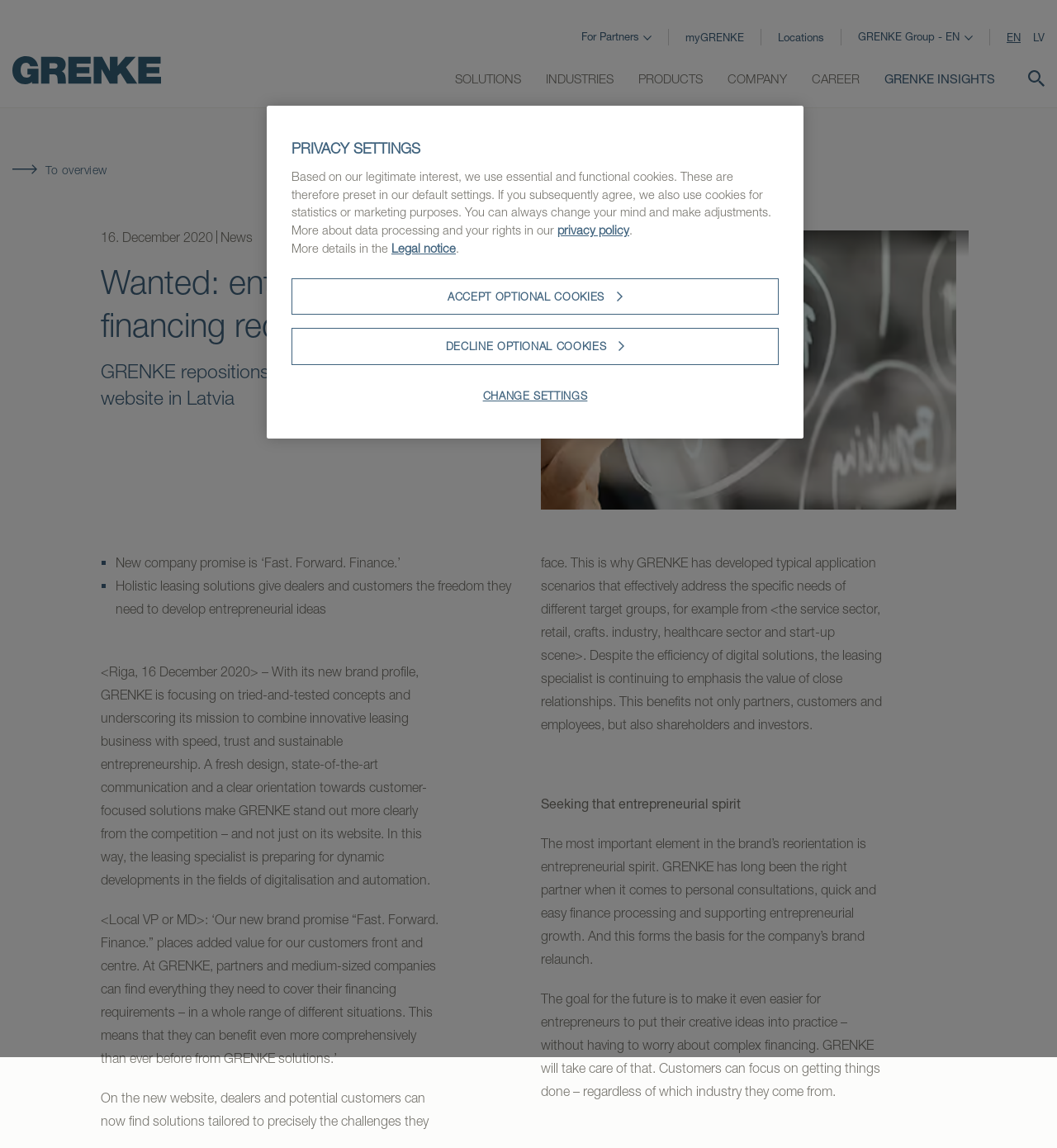Please find and report the bounding box coordinates of the element to click in order to perform the following action: "Click on 'CAREER'". The coordinates should be expressed as four float numbers between 0 and 1, in the format [left, top, right, bottom].

[0.768, 0.06, 0.813, 0.076]